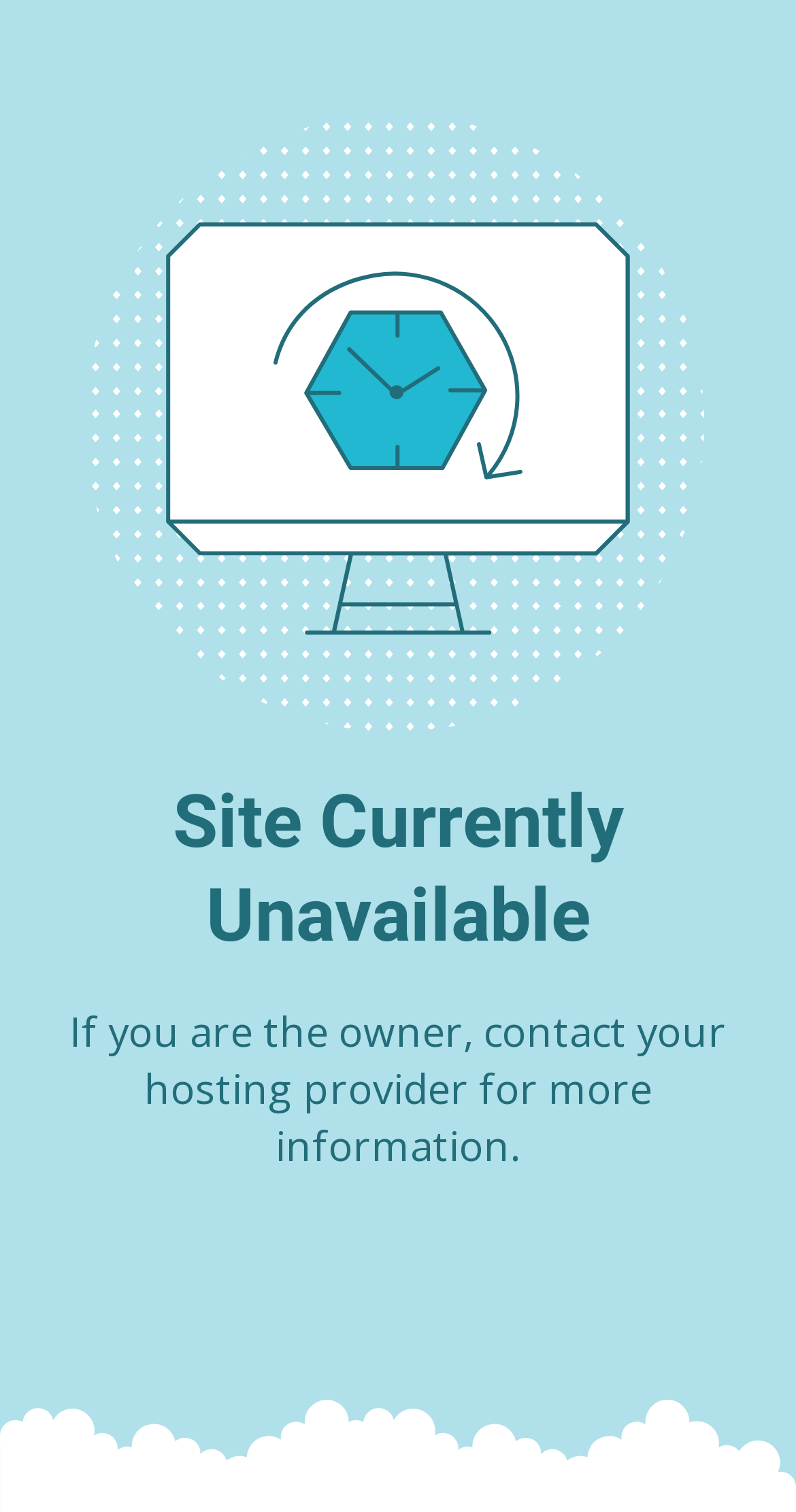Please extract the title of the webpage.

Site Currently Unavailable